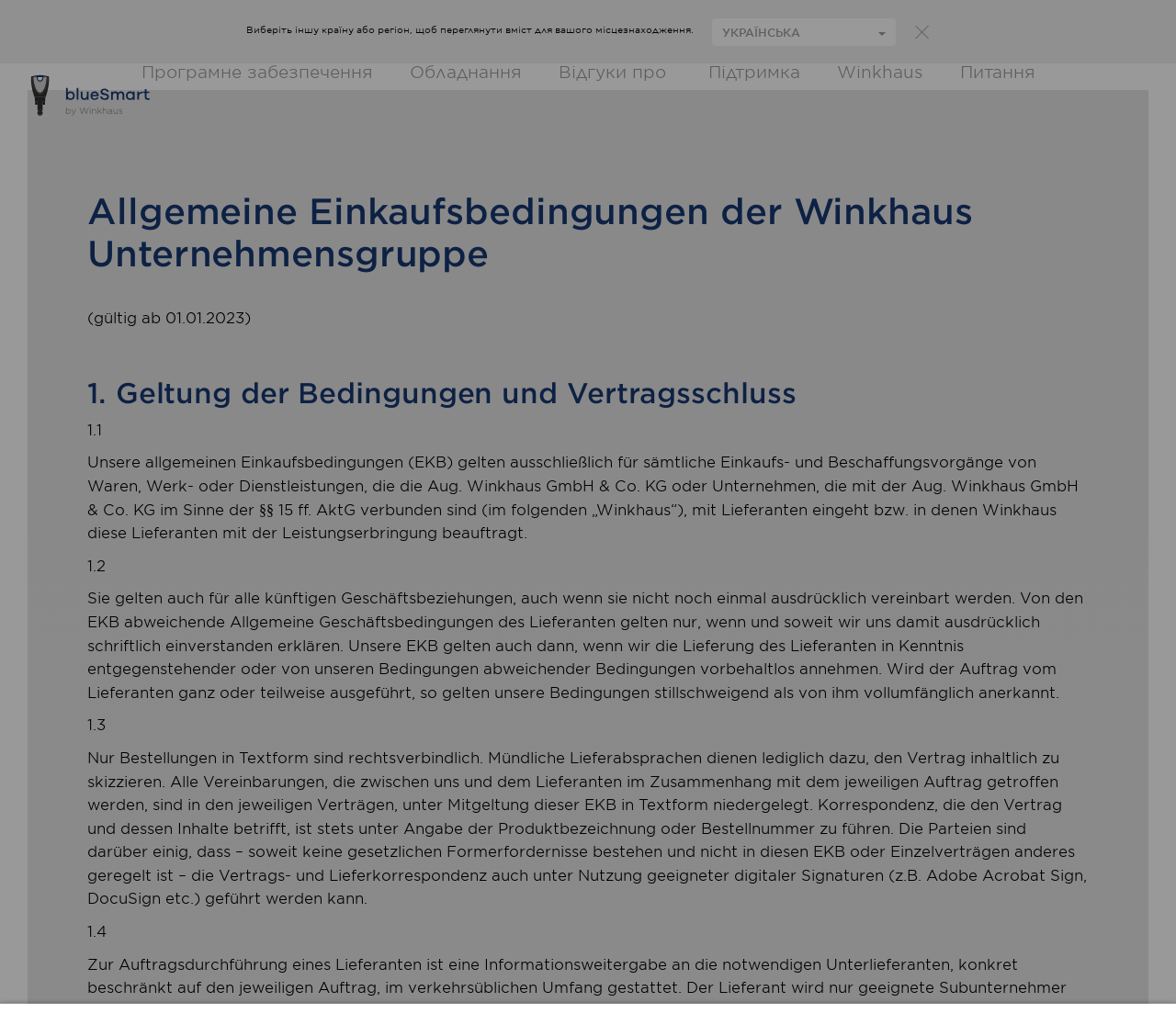Generate an in-depth caption that captures all aspects of the webpage.

This webpage appears to be a terms and conditions page for Winkhaus, a company that provides software, equipment, and services. At the top of the page, there is a notification that allows users to select their country or region to view content relevant to their location. Below this, there is a button labeled "УКРАЇНСЬКА" (Ukrainian) that has a popup menu.

The main content of the page is divided into sections, with headings and subheadings. The first section is titled "Allgemeine Einkaufsbedingungen der Winkhaus Unternehmensgruppe" (General Terms and Conditions of Purchase of the Winkhaus Group of Companies). This section has several subheadings, including "1. Geltung der Bedingungen und Vertragsschluss" (Applicability of Conditions and Conclusion of Contract), which is further divided into subsections labeled "1.1", "1.2", "1.3", and "1.4".

Each subsection contains a block of text that outlines specific terms and conditions related to purchasing and contracting with Winkhaus. The text is written in a formal and legal tone, suggesting that it is intended to provide a comprehensive outline of the company's policies and procedures.

At the top of the page, there is a navigation menu with links to other sections of the website, including "Програмне забезпечення" (Software), "Обладнання" (Equipment), "Відгуки про" (Reviews), "Підтримка" (Support), "Winkhaus", and "Питання" (Questions). There is also a small image on the right side of the page, which appears to be a flag or logo.